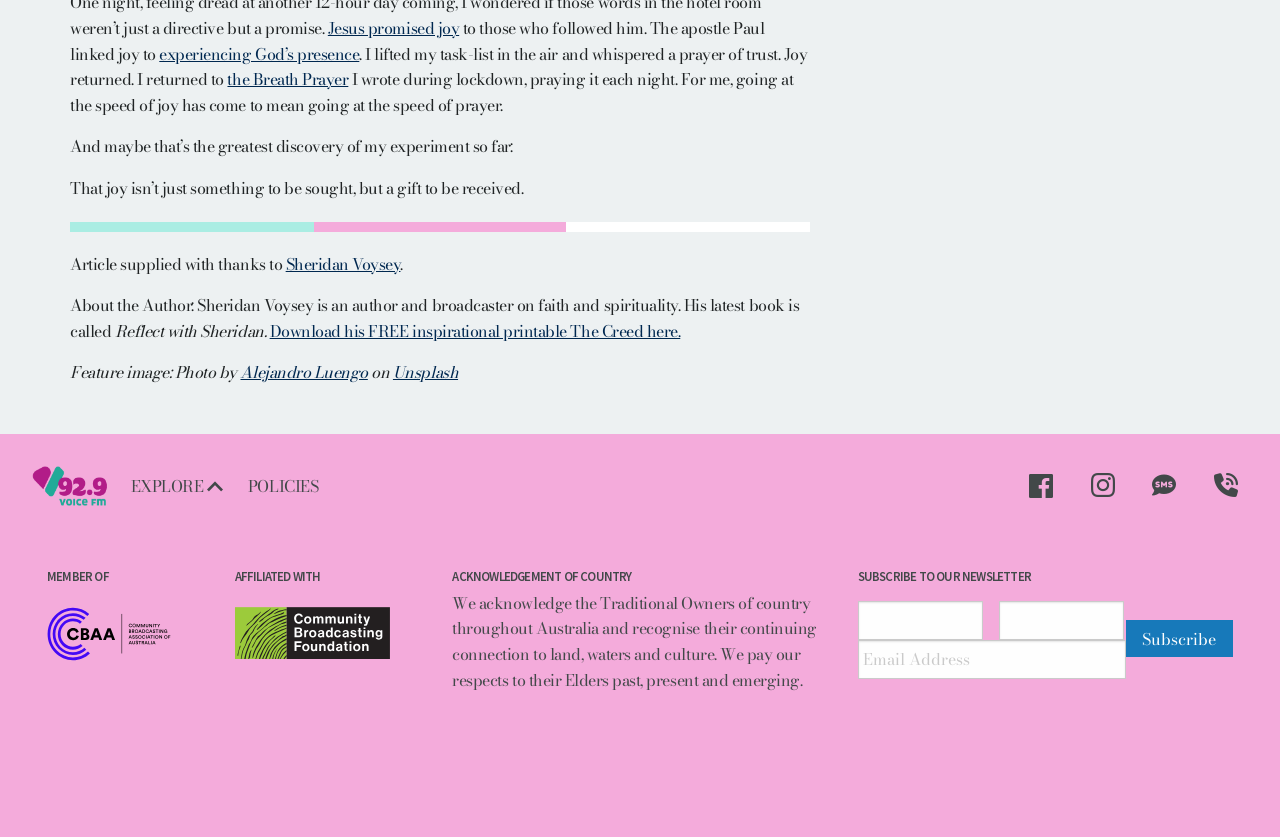Determine the bounding box coordinates for the HTML element described here: "value="Subscribe"".

[0.88, 0.741, 0.963, 0.785]